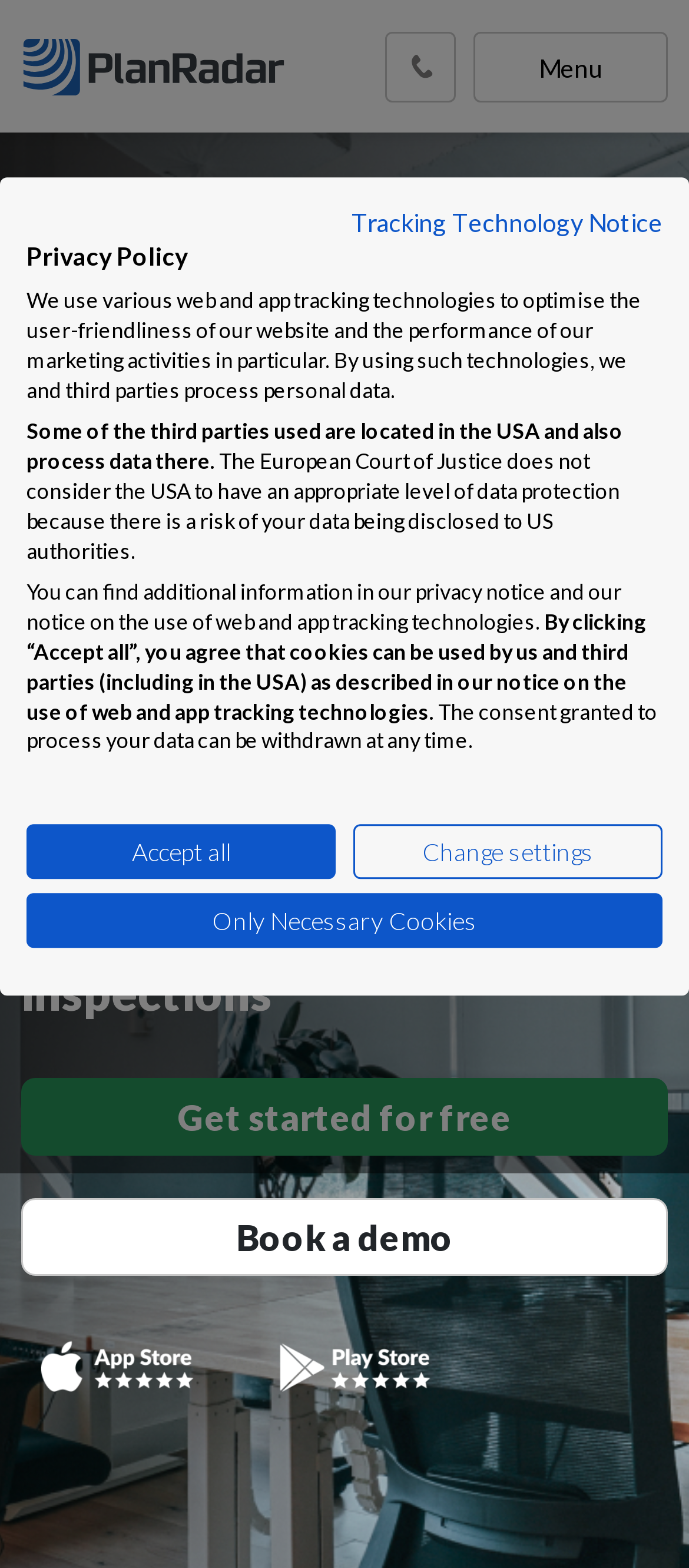Determine the bounding box coordinates of the section I need to click to execute the following instruction: "Book a demo". Provide the coordinates as four float numbers between 0 and 1, i.e., [left, top, right, bottom].

[0.031, 0.764, 0.969, 0.814]